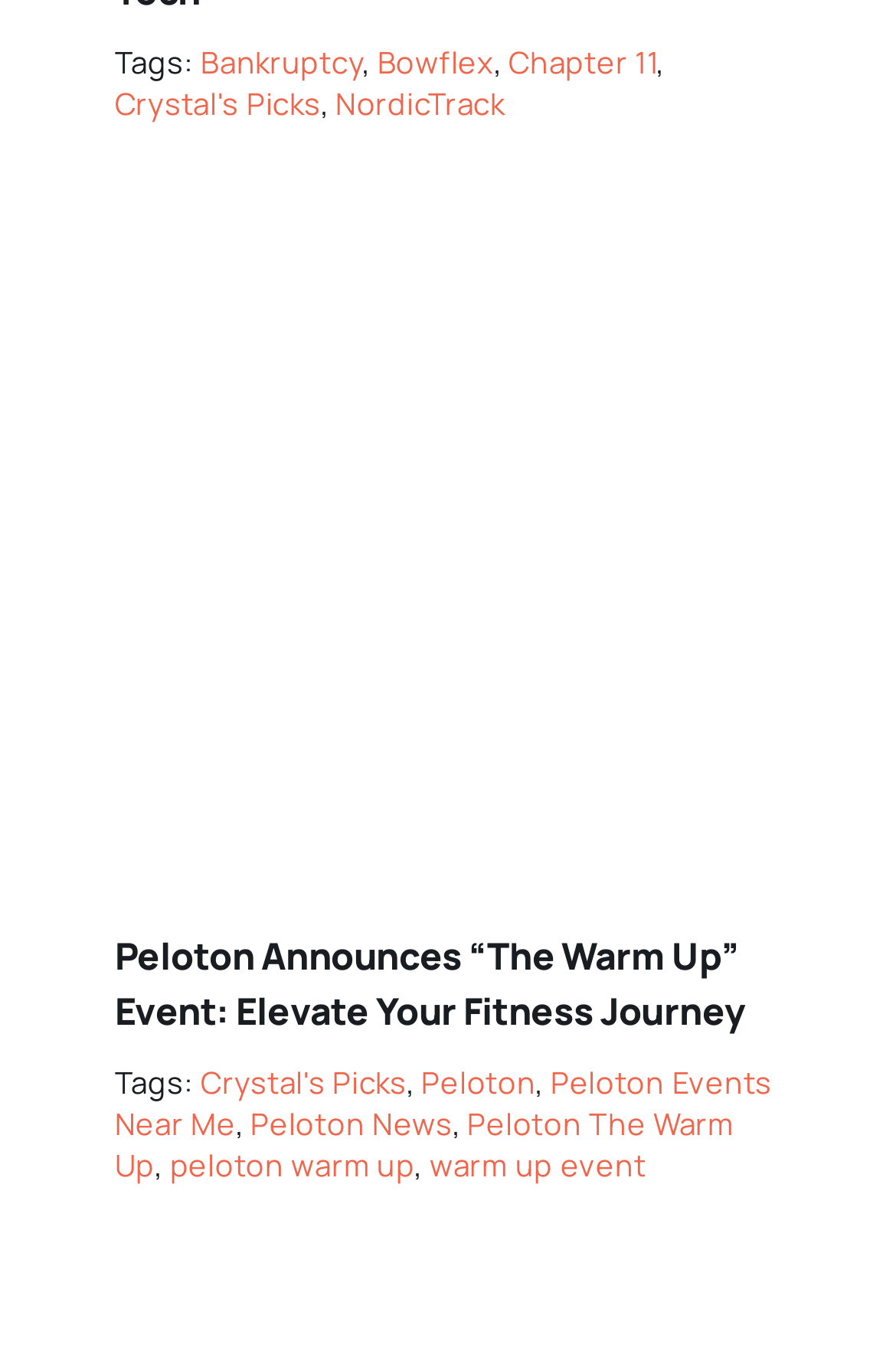Select the bounding box coordinates of the element I need to click to carry out the following instruction: "View Crystal's Picks".

[0.224, 0.781, 0.454, 0.811]